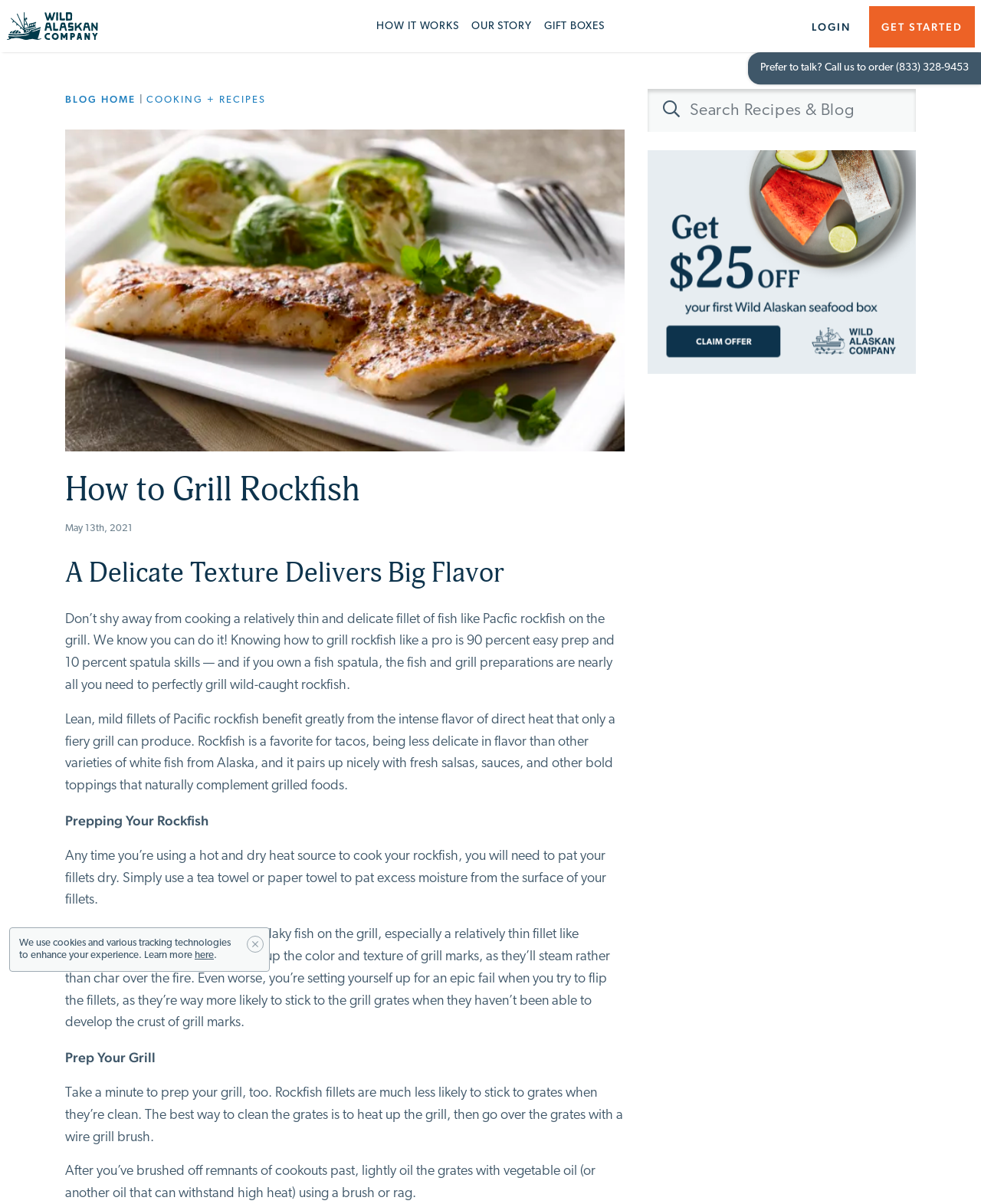Determine the bounding box coordinates for the clickable element required to fulfill the instruction: "Click on the 'HOW IT WORKS' link". Provide the coordinates as four float numbers between 0 and 1, i.e., [left, top, right, bottom].

[0.378, 0.007, 0.474, 0.037]